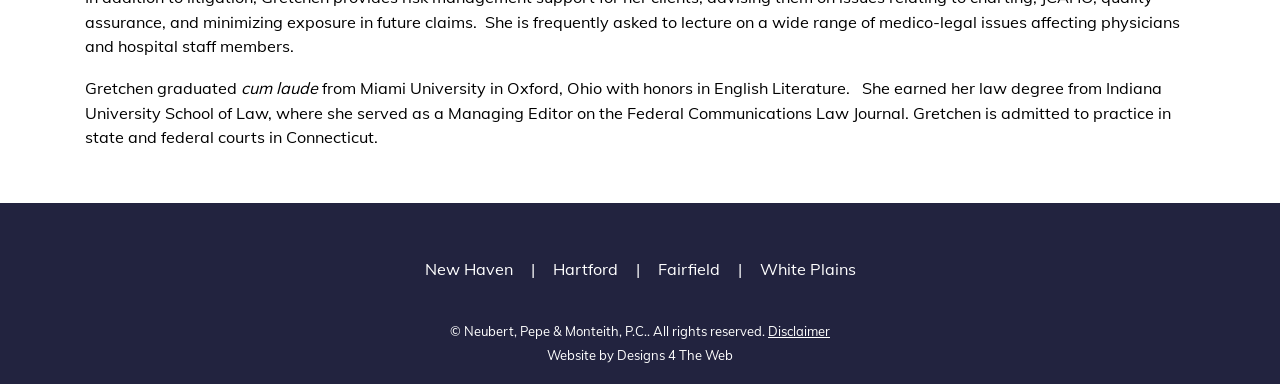What is Gretchen's field of study?
Analyze the image and deliver a detailed answer to the question.

From the StaticText element, we can see that Gretchen graduated cum laude from Miami University in Oxford, Ohio with honors in English Literature.